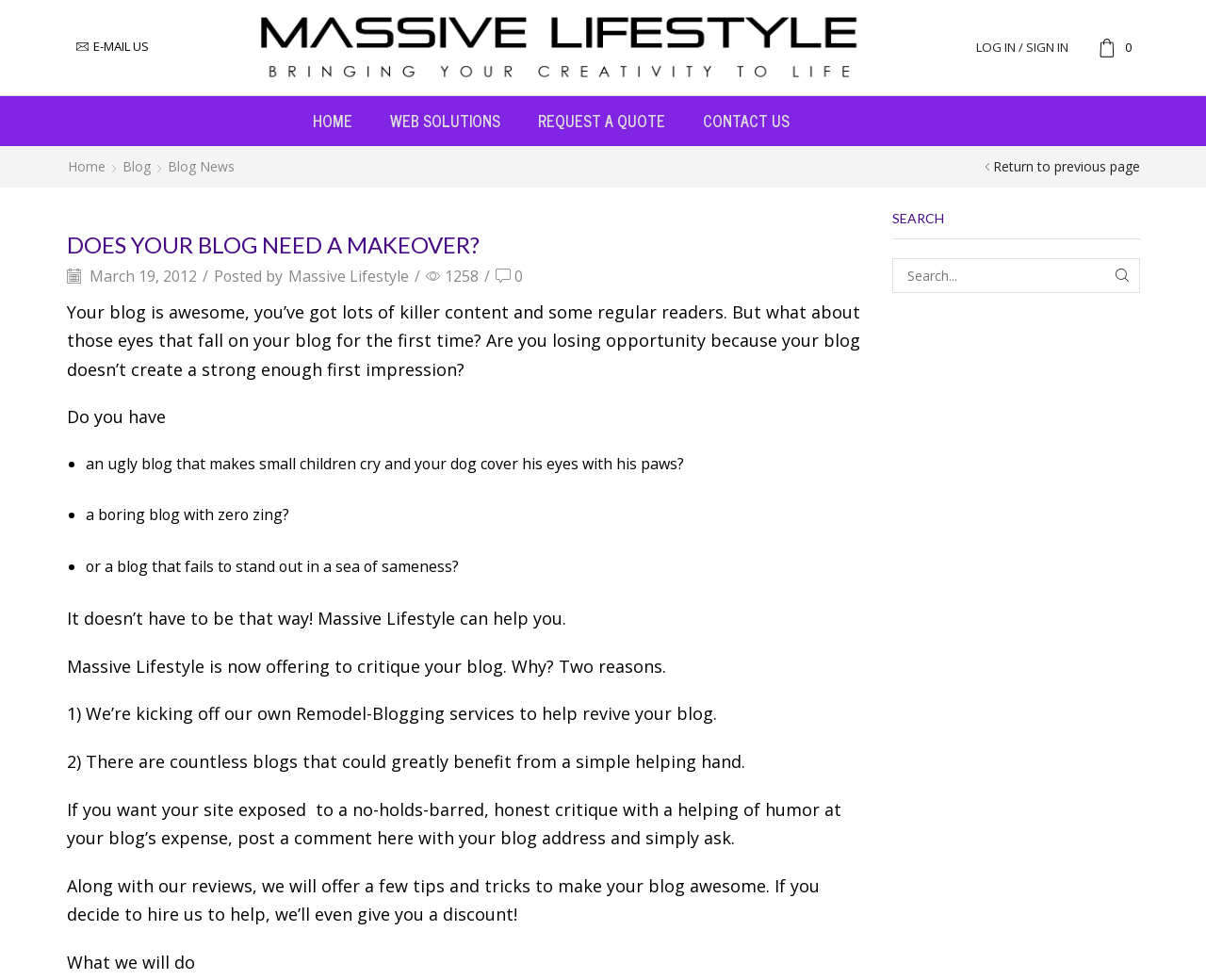What is the name of the blog?
Provide a well-explained and detailed answer to the question.

The name of the blog can be found in the header section of the webpage, where it is written as 'Does your blog need a makeover? | Massive Lifestyle'. This suggests that the blog is called Massive Lifestyle.